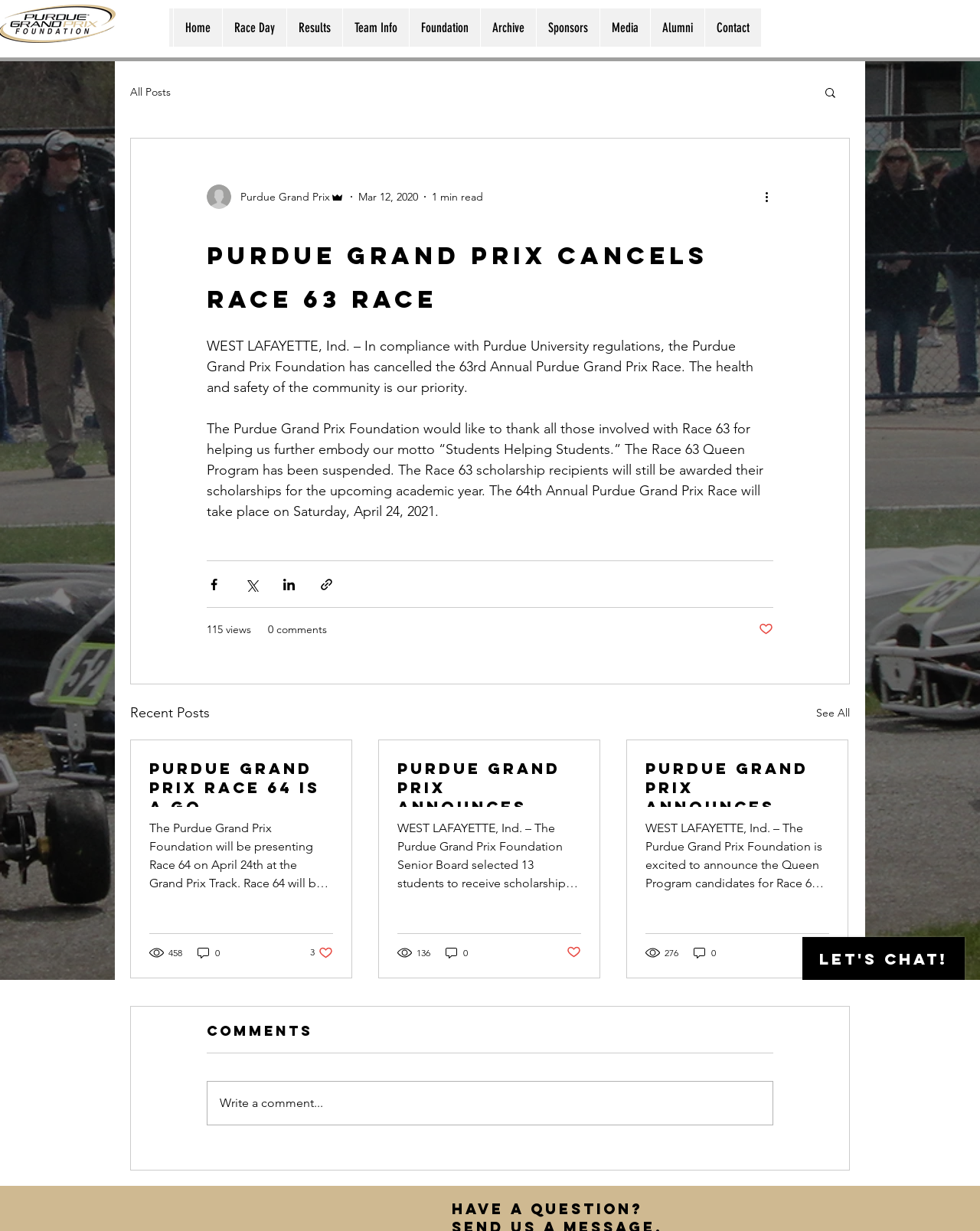Locate the bounding box coordinates of the element I should click to achieve the following instruction: "Read the 'Purdue Grand Prix cancels Race 63 Race' article".

[0.211, 0.187, 0.789, 0.257]